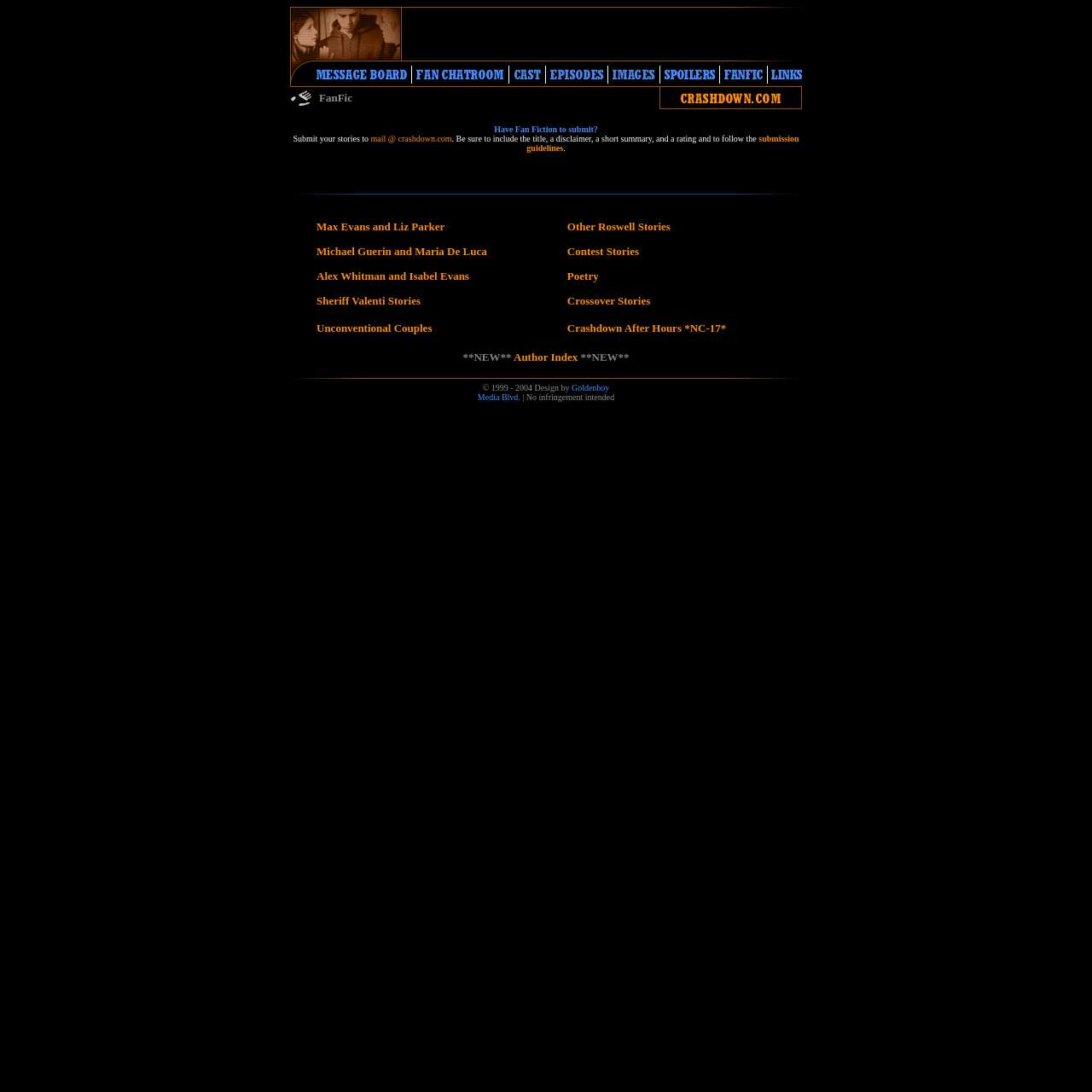Please specify the bounding box coordinates of the area that should be clicked to accomplish the following instruction: "View submission guidelines". The coordinates should consist of four float numbers between 0 and 1, i.e., [left, top, right, bottom].

[0.482, 0.123, 0.732, 0.14]